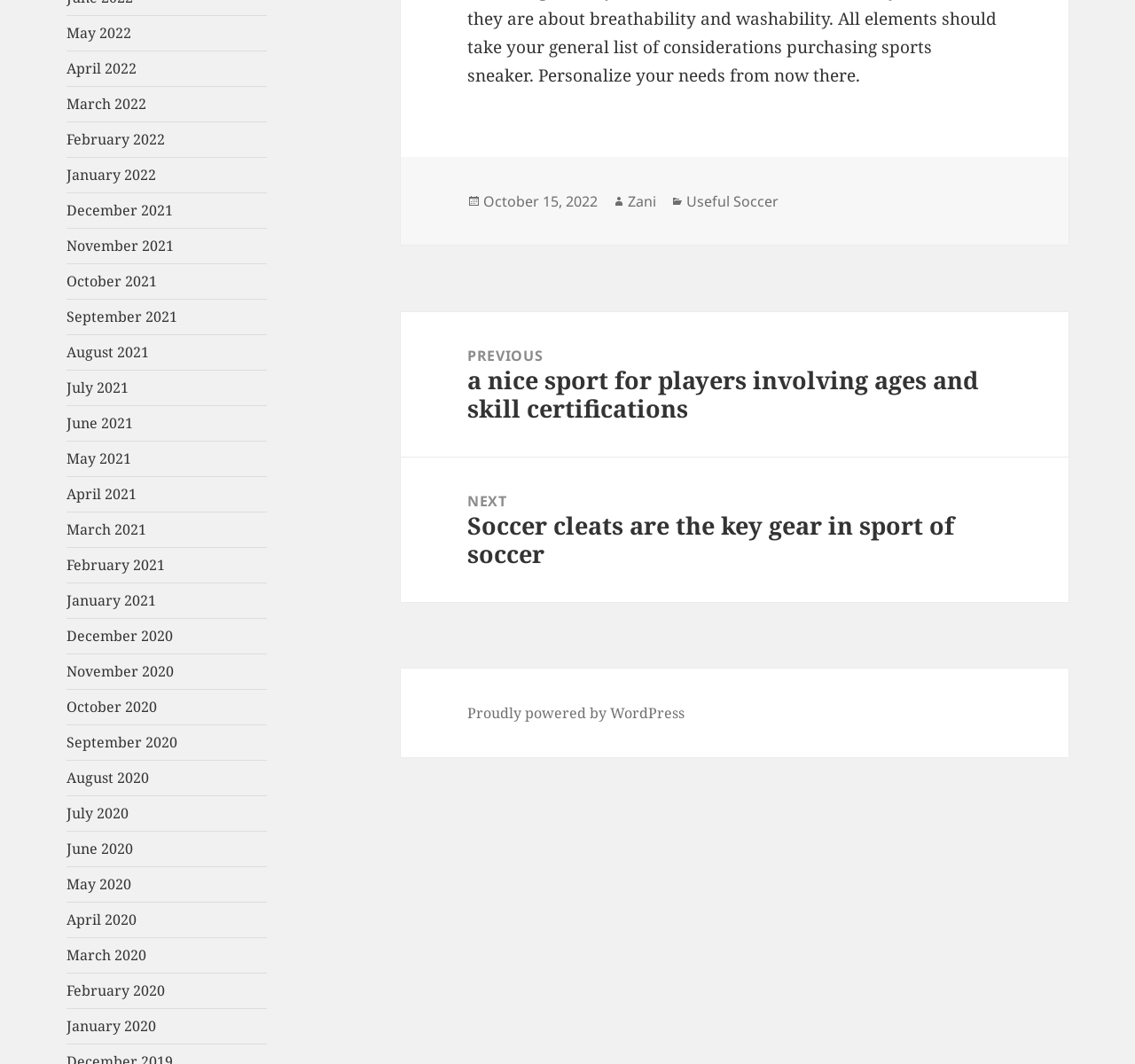Please find the bounding box coordinates of the element's region to be clicked to carry out this instruction: "View May 2022 posts".

[0.059, 0.022, 0.116, 0.04]